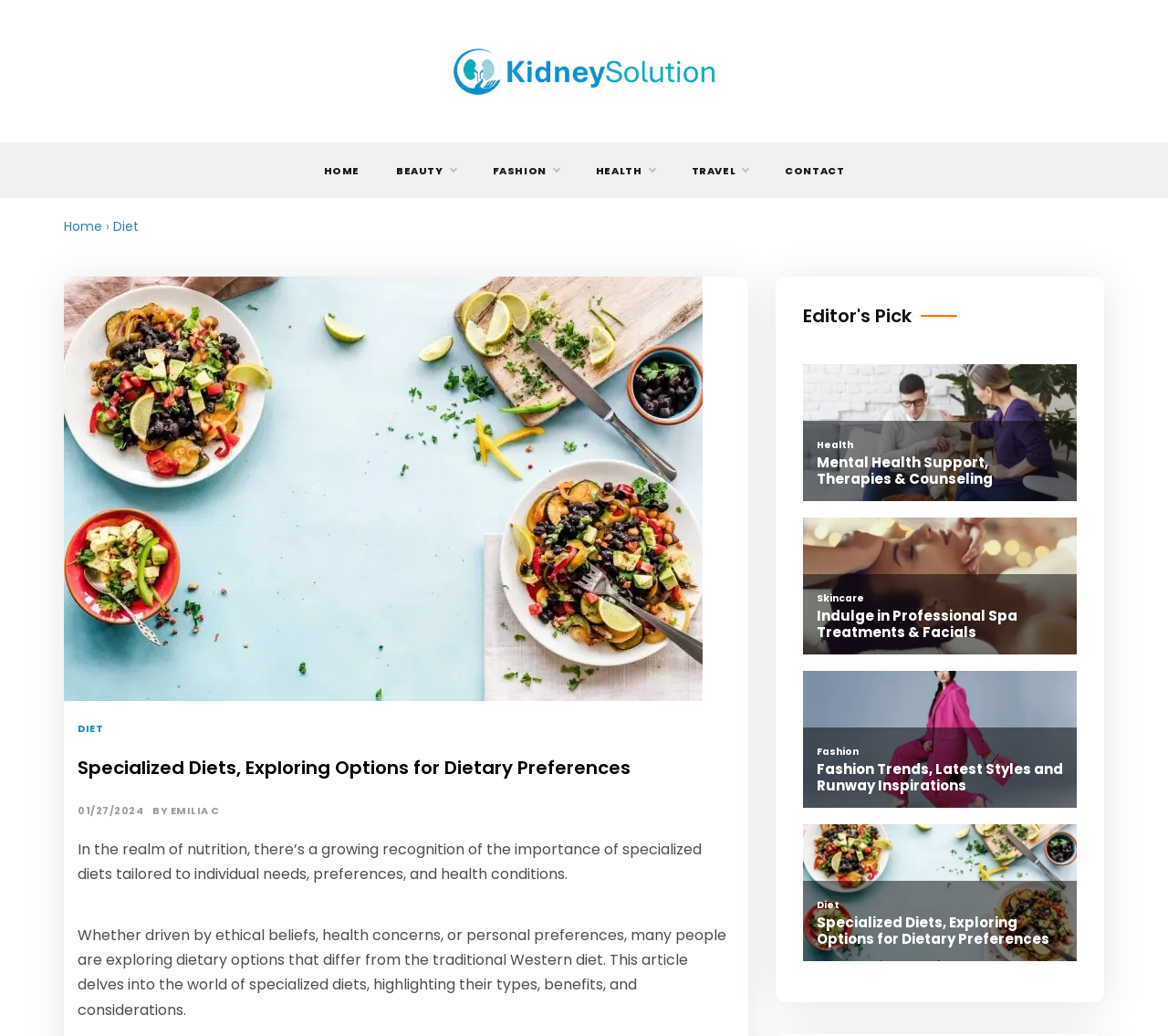Please locate the bounding box coordinates of the region I need to click to follow this instruction: "View the 'Mental Health Support, Therapies & Counseling' article".

[0.688, 0.352, 0.922, 0.484]